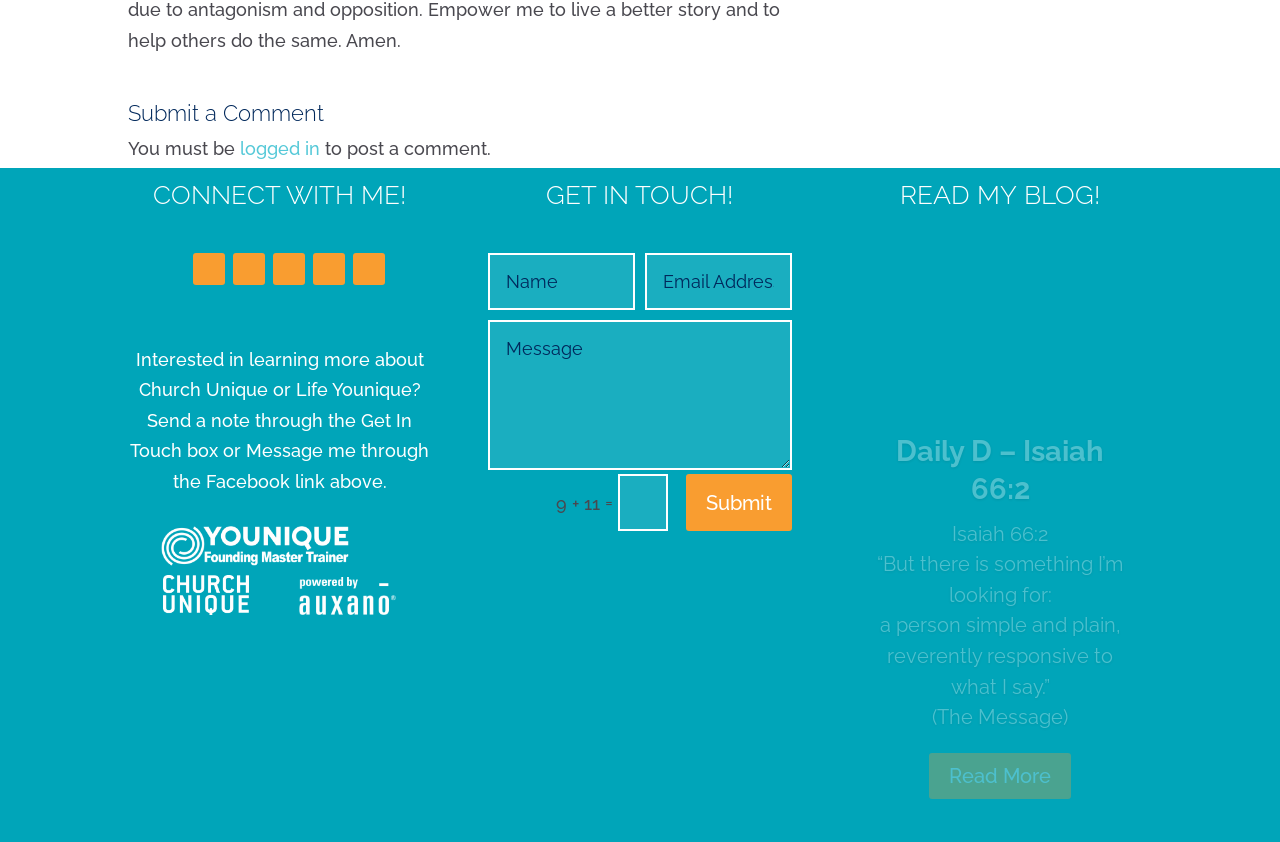Give a concise answer using only one word or phrase for this question:
What is the purpose of the 'Submit a Comment' section?

Leave a comment